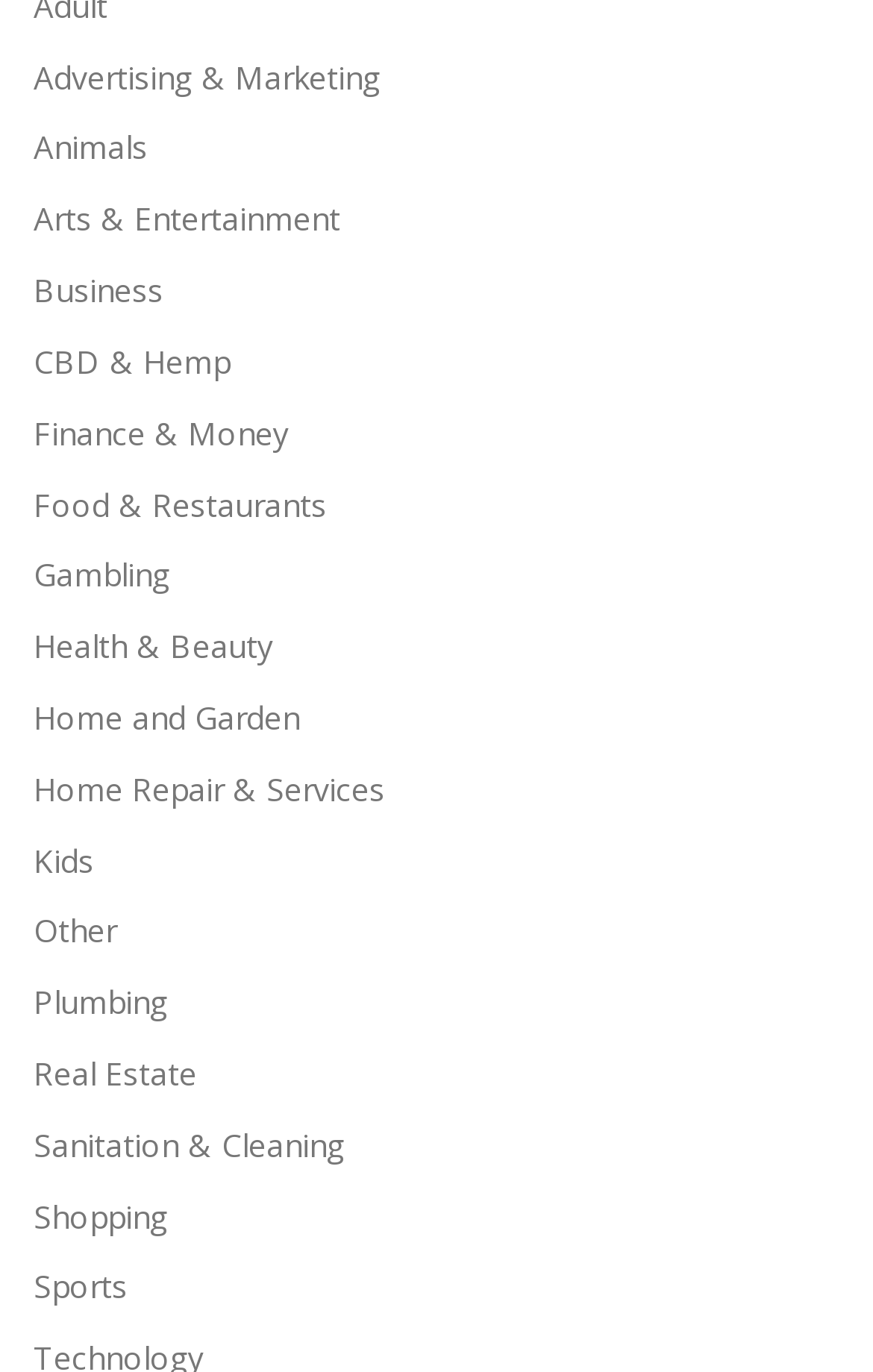Find the bounding box coordinates of the clickable area that will achieve the following instruction: "Check out Shopping".

[0.038, 0.871, 0.192, 0.902]